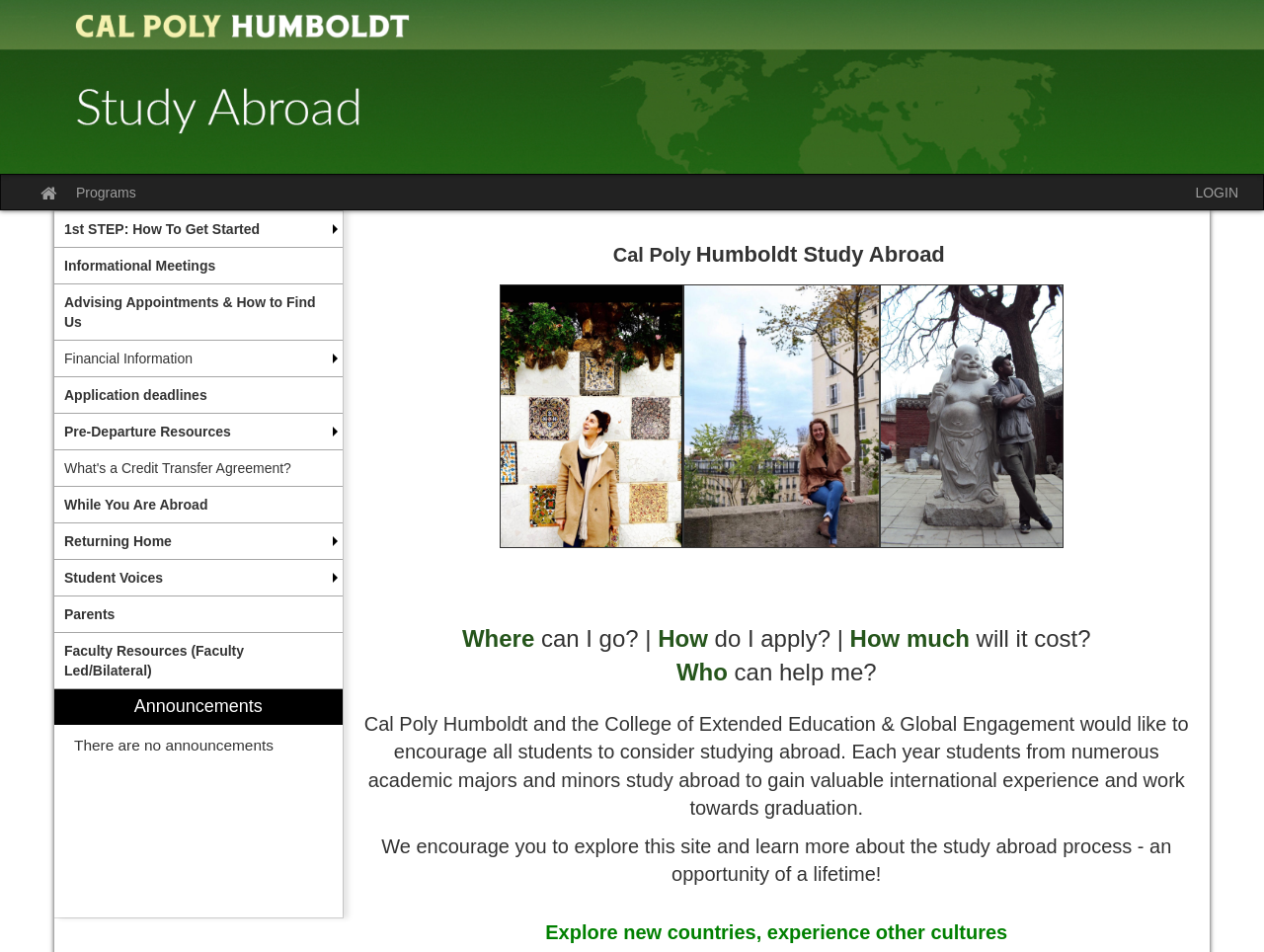What is the topic of the 'Announcements' section?
Provide a comprehensive and detailed answer to the question.

I determined the answer by looking at the StaticText 'There are no announcements' inside the 'Announcements' section, which suggests that there are no announcements to display.